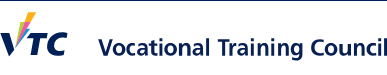Describe every important feature and element in the image comprehensively.

This image features the logo of the Vocational Training Council (VTC), prominently showcasing the letters "VTC" in a bold and dynamic design. The logo incorporates a vibrant color palette, with accents of yellow, pink, and green, representing innovation and creativity in vocational education. Beneath the acronym, the full name "Vocational Training Council" is displayed in a clean, professional font, signifying the organization's commitment to providing quality education and training. This logo serves as a visual identity for VTC, reflecting its mission to empower learners and support workforce development.